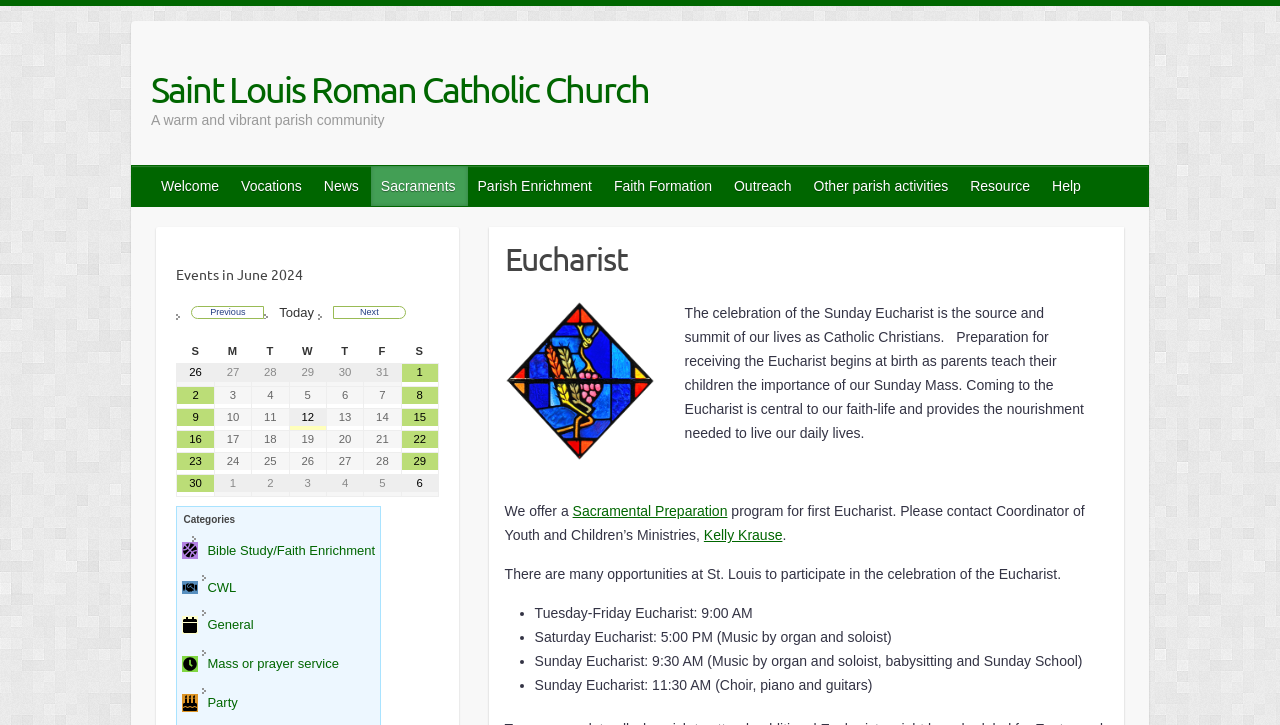Please identify the bounding box coordinates of the region to click in order to complete the task: "Click on the 'Sacramental Preparation' link". The coordinates must be four float numbers between 0 and 1, specified as [left, top, right, bottom].

[0.447, 0.694, 0.568, 0.716]